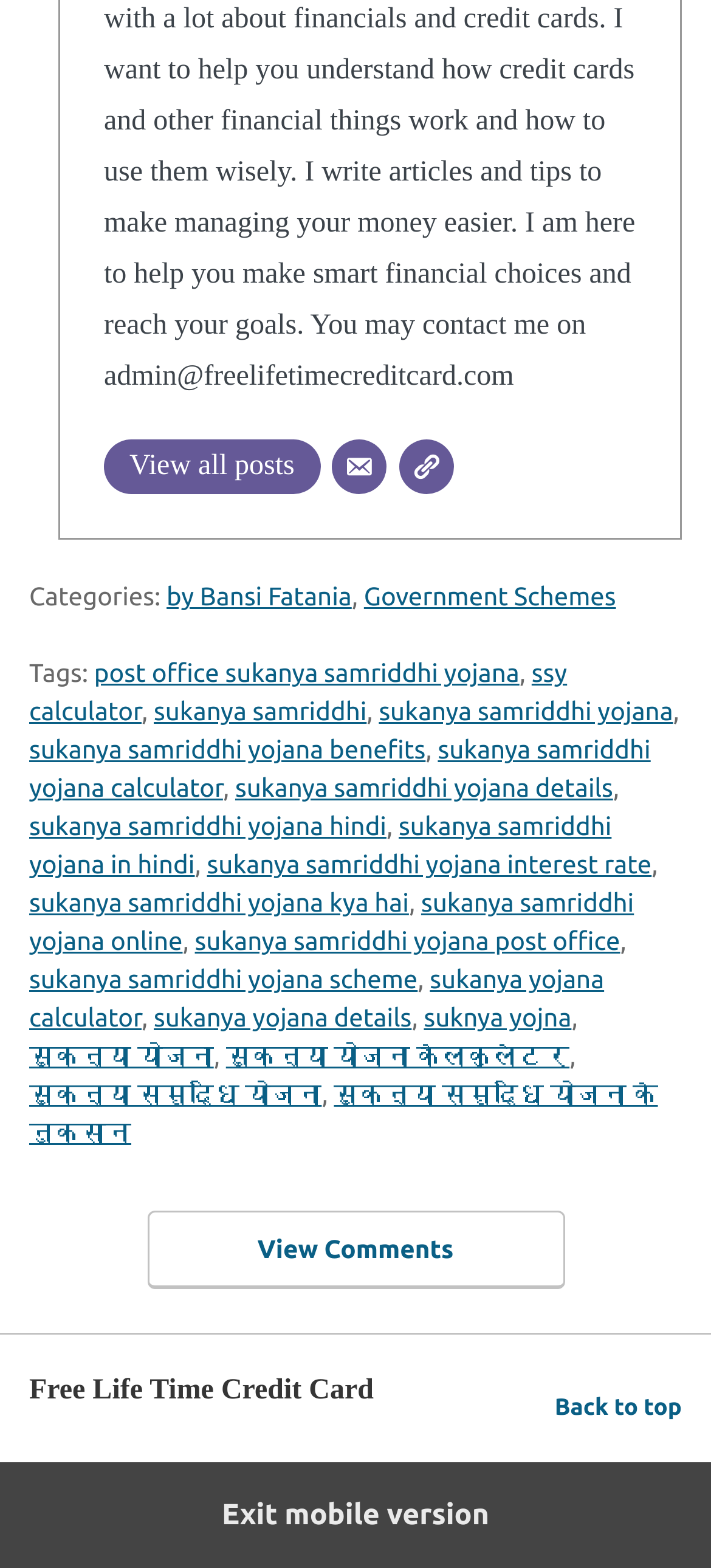Give the bounding box coordinates for this UI element: "sukanya samriddhi yojana post office". The coordinates should be four float numbers between 0 and 1, arranged as [left, top, right, bottom].

[0.274, 0.591, 0.872, 0.61]